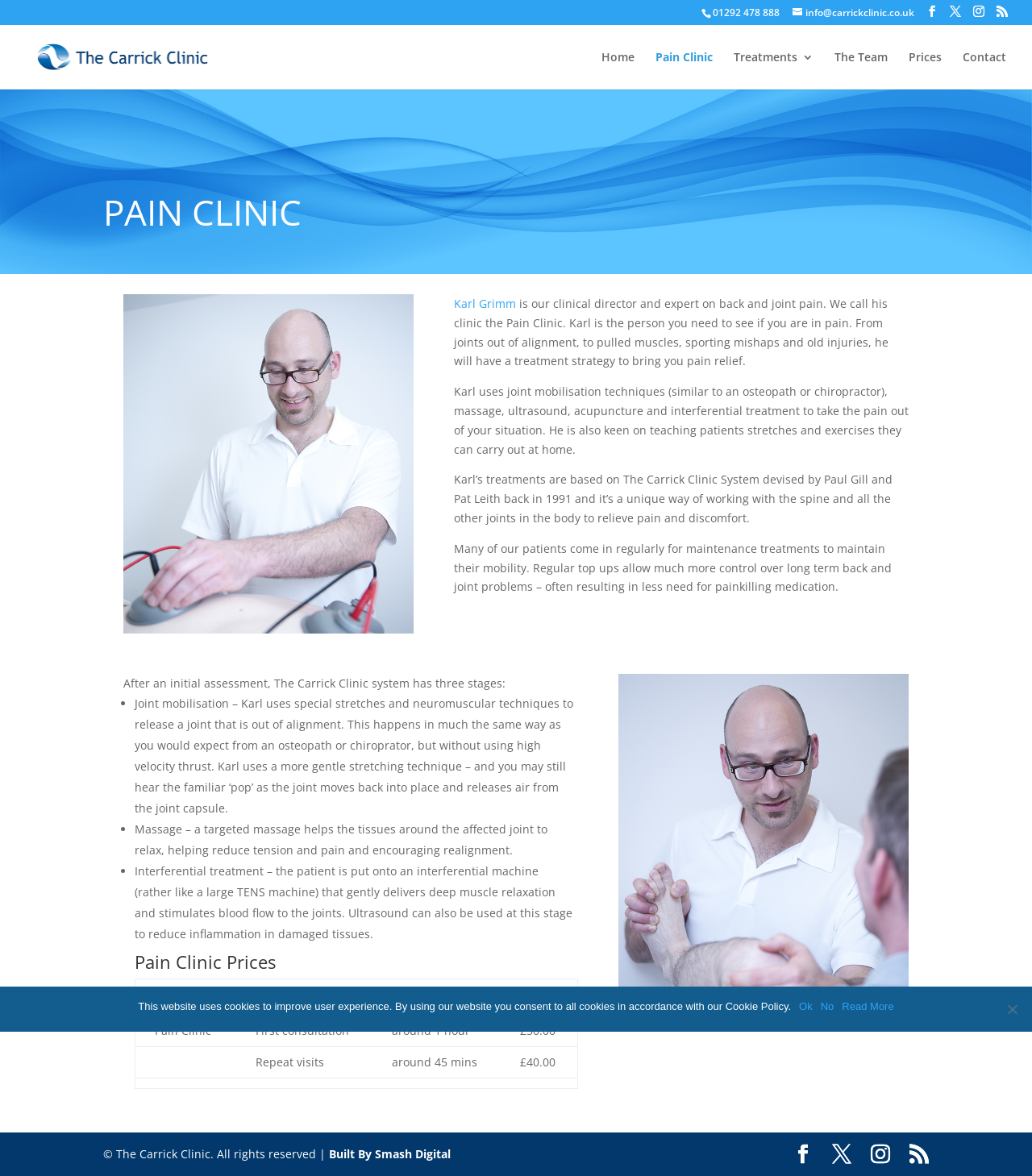Locate the bounding box of the UI element described by: "Built By Smash Digital" in the given webpage screenshot.

[0.319, 0.975, 0.437, 0.988]